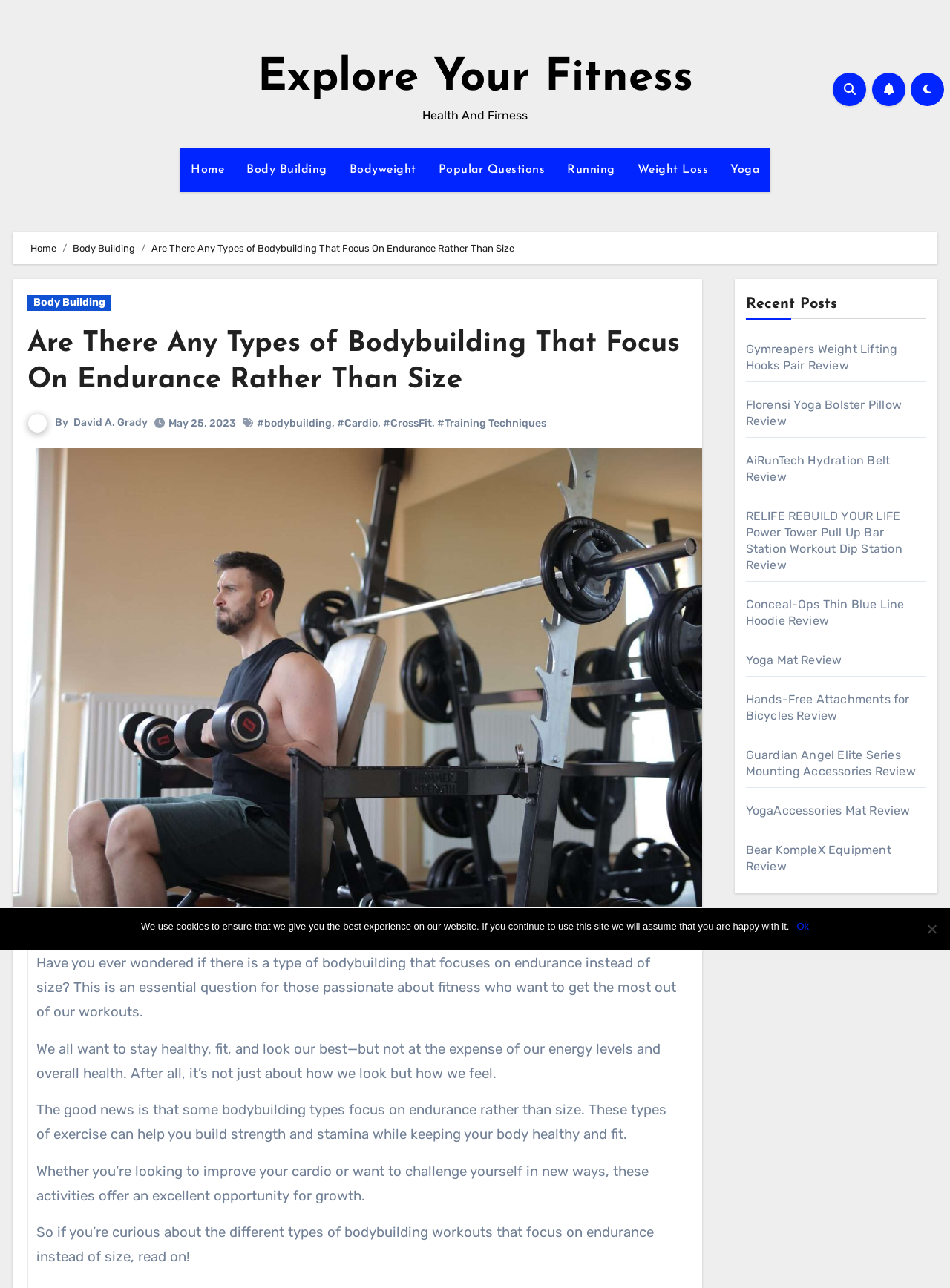Identify the bounding box of the HTML element described here: "Cookie Settings". Provide the coordinates as four float numbers between 0 and 1: [left, top, right, bottom].

None